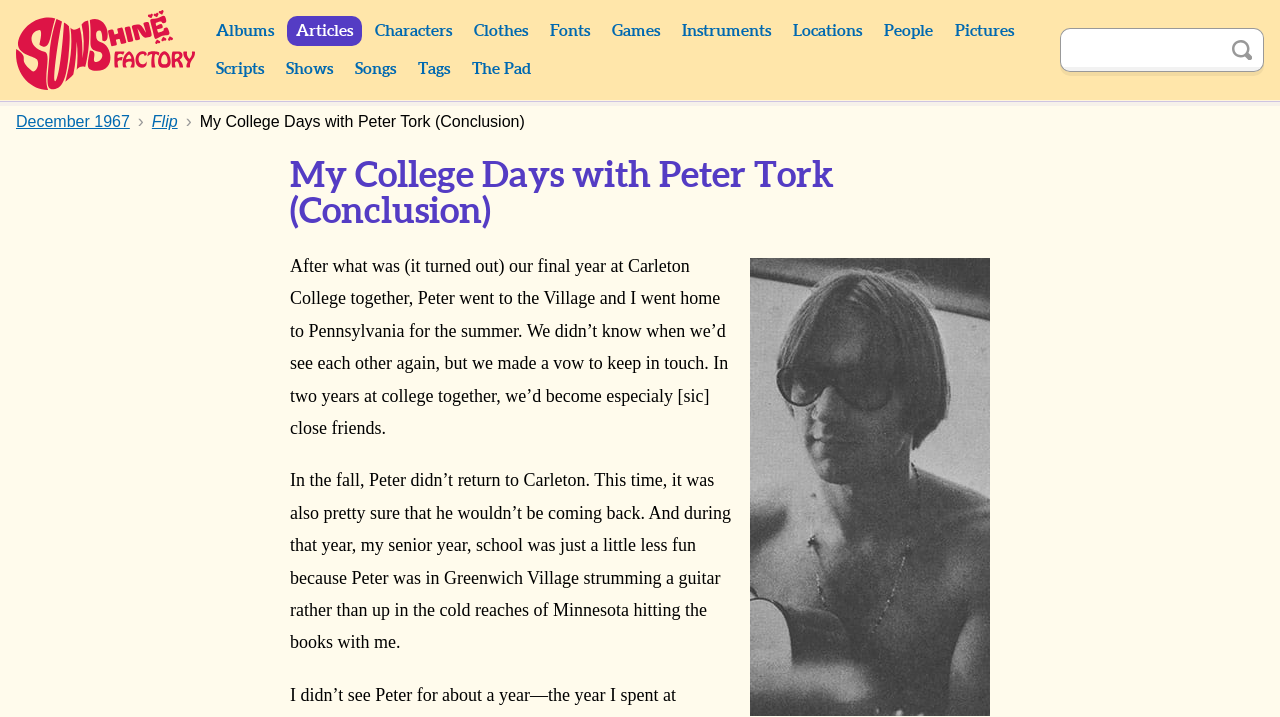Use a single word or phrase to answer the question: What is the name of the person mentioned besides Peter?

I